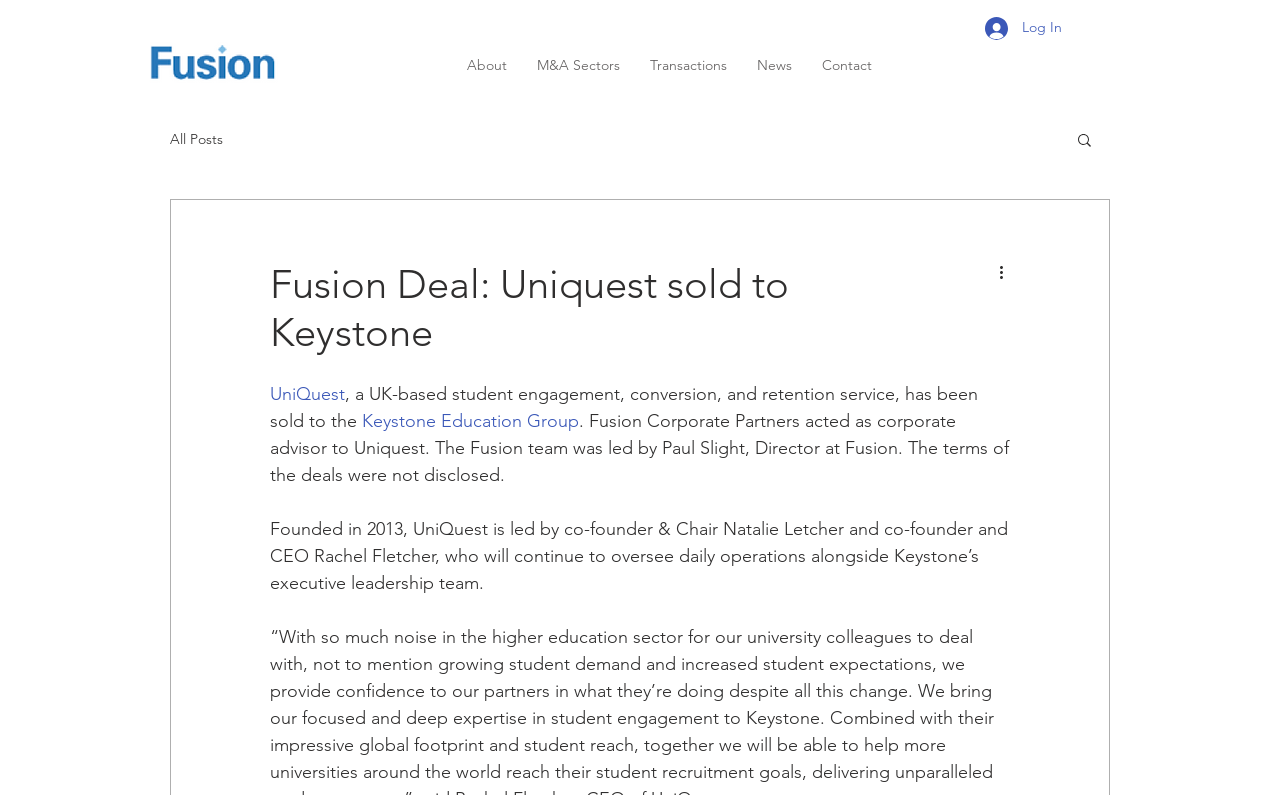Provide your answer in one word or a succinct phrase for the question: 
What is the role of Paul Slight in the deal?

Director at Fusion